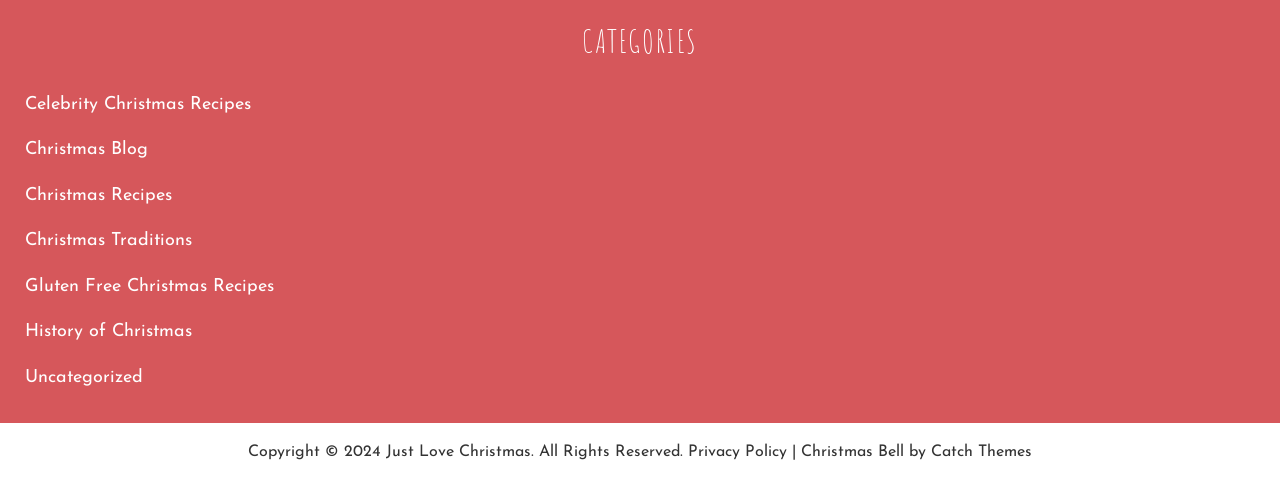Determine the bounding box coordinates for the area that should be clicked to carry out the following instruction: "search for a blog post".

None